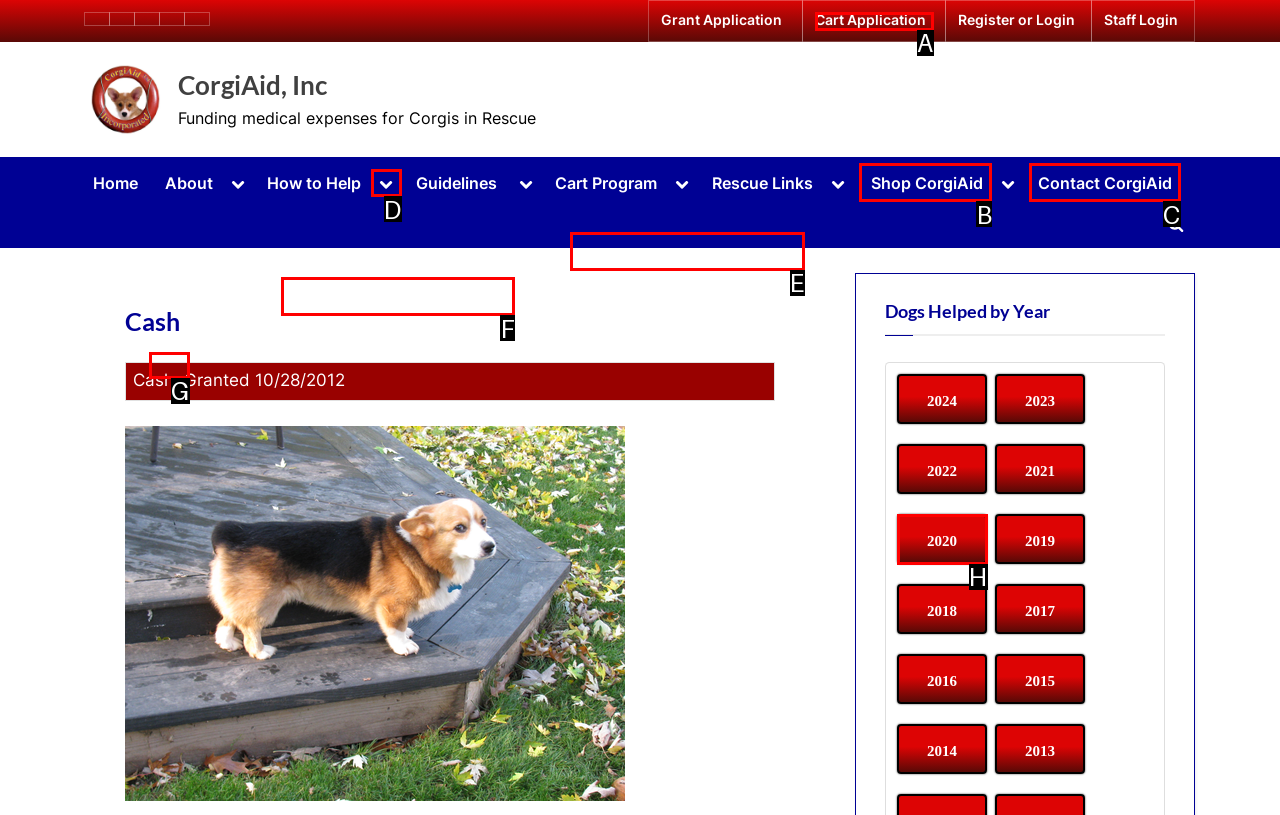Identify the HTML element to click to fulfill this task: Click on the 'Cart Application' link
Answer with the letter from the given choices.

A